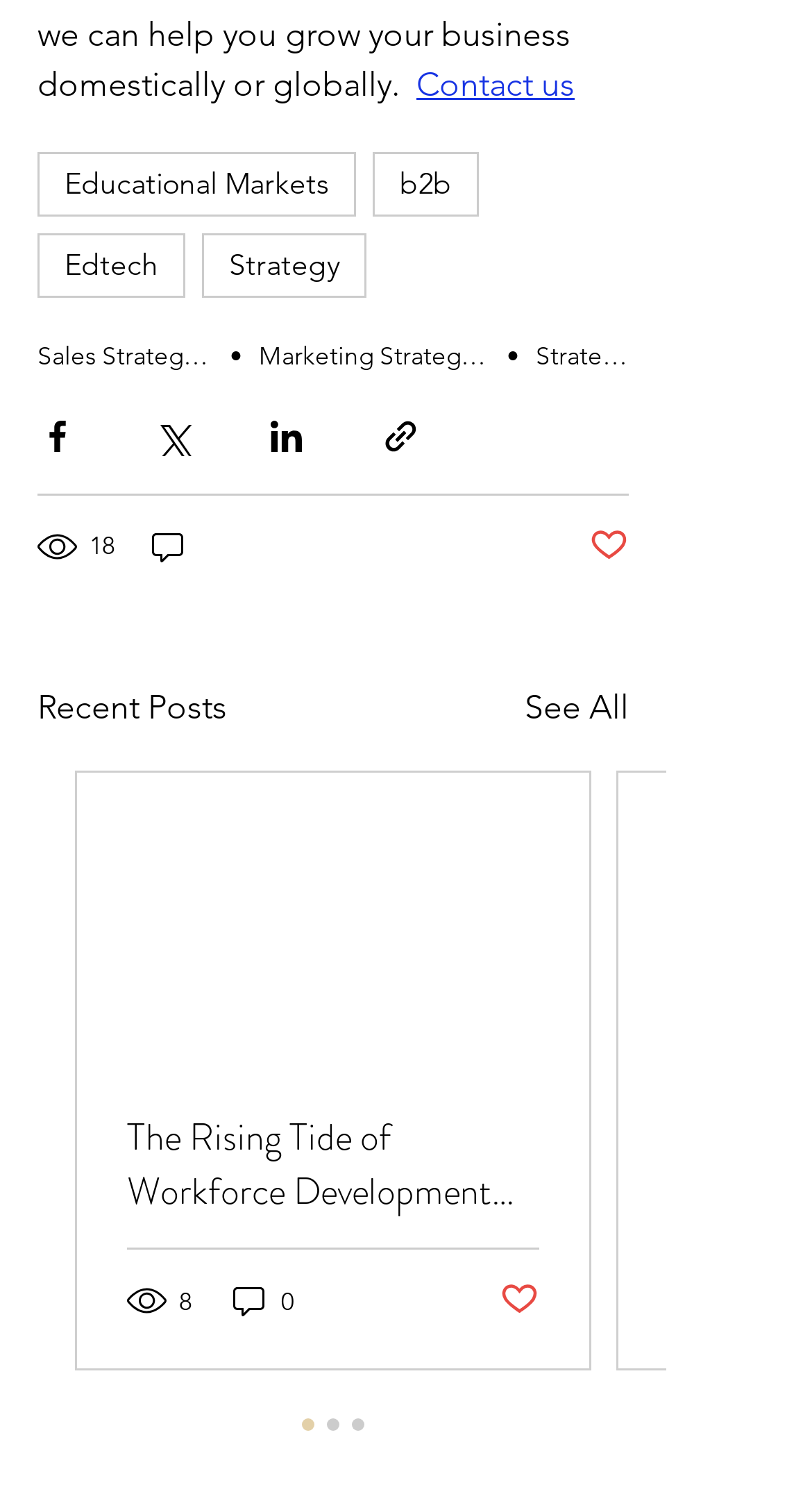From the element description: "Post not marked as liked", extract the bounding box coordinates of the UI element. The coordinates should be expressed as four float numbers between 0 and 1, in the order [left, top, right, bottom].

[0.726, 0.351, 0.774, 0.38]